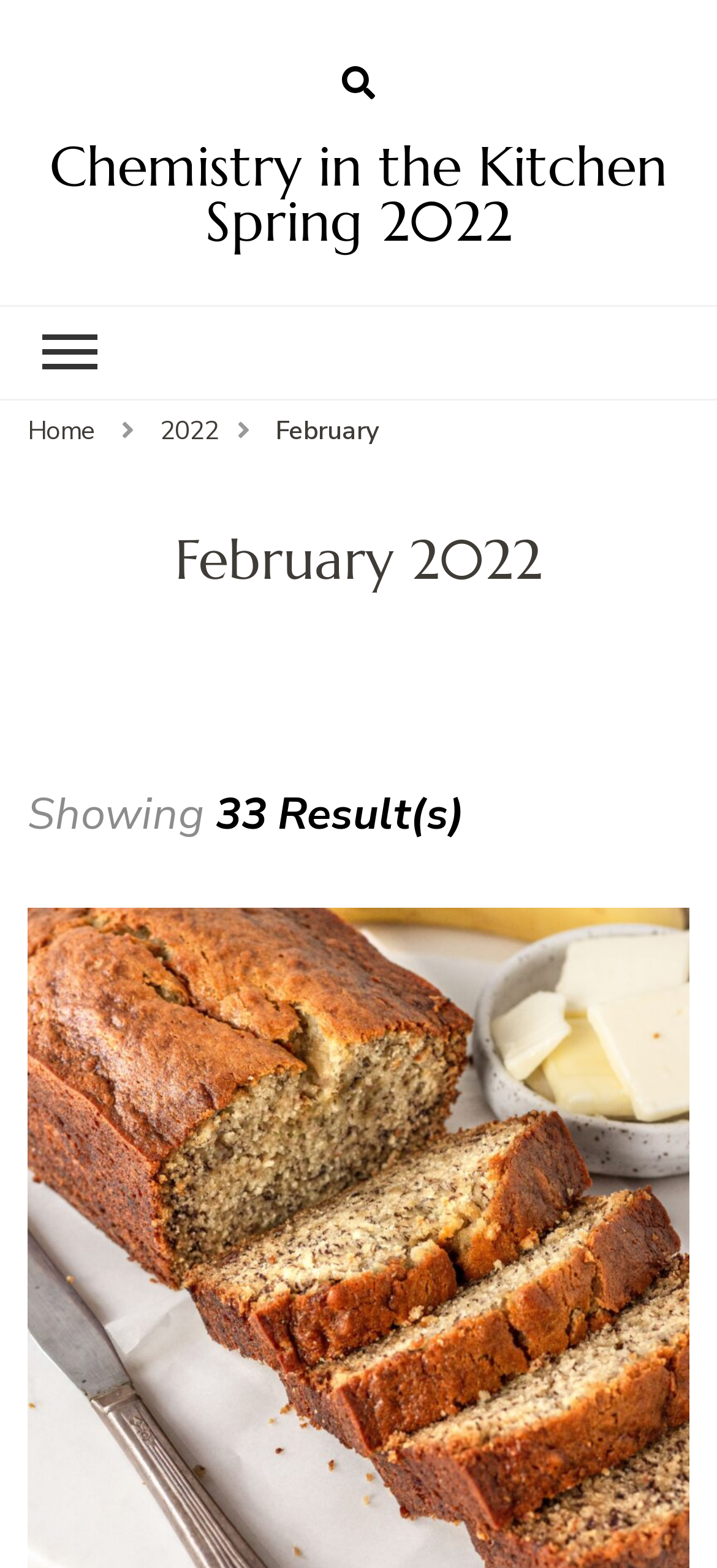What is the current month?
Based on the content of the image, thoroughly explain and answer the question.

I determined the current month by looking at the heading 'February 2022' which suggests that the current month is February.